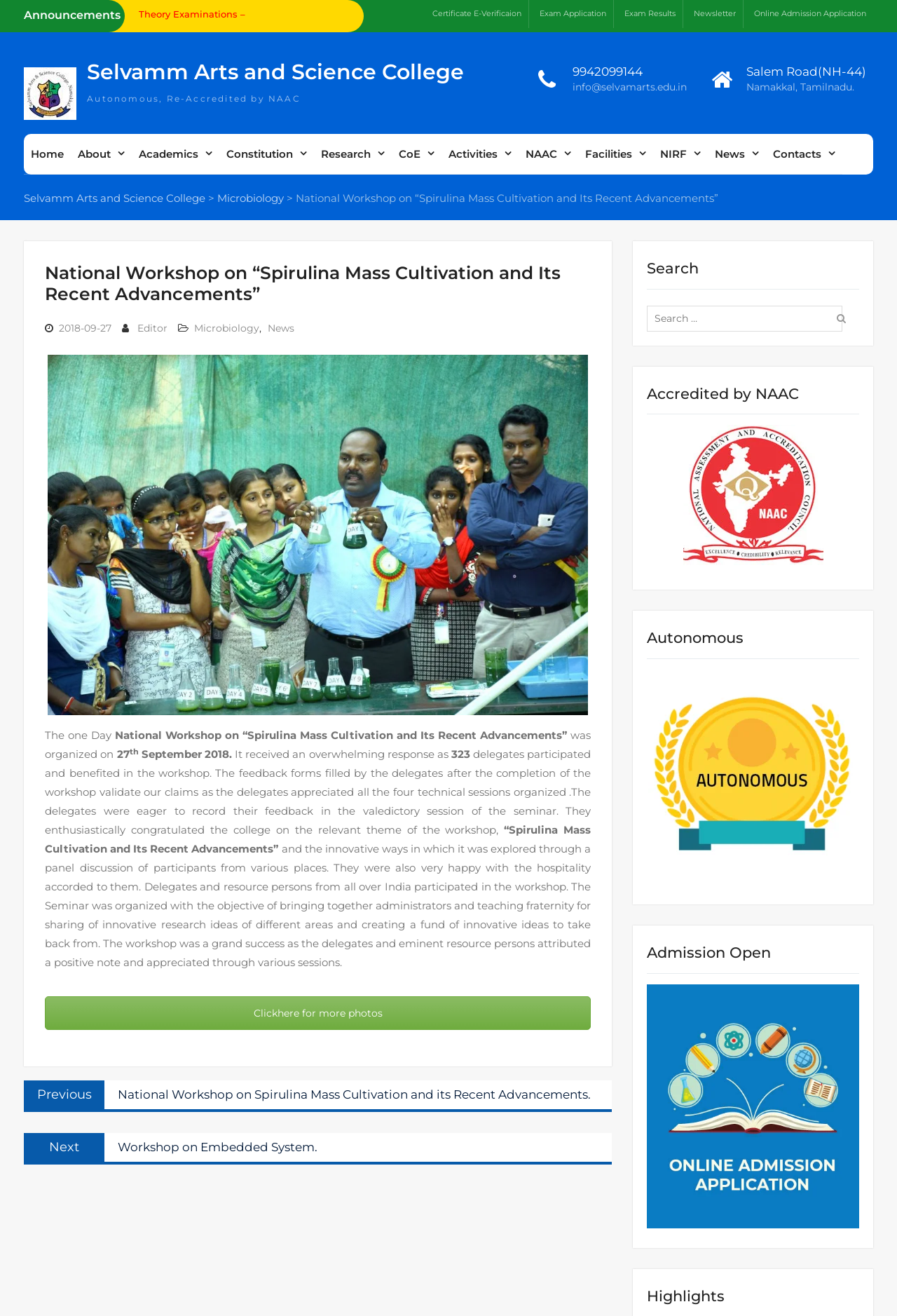What is the location of the college?
Refer to the image and answer the question using a single word or phrase.

Salem Road, Namakkal, Tamilnadu